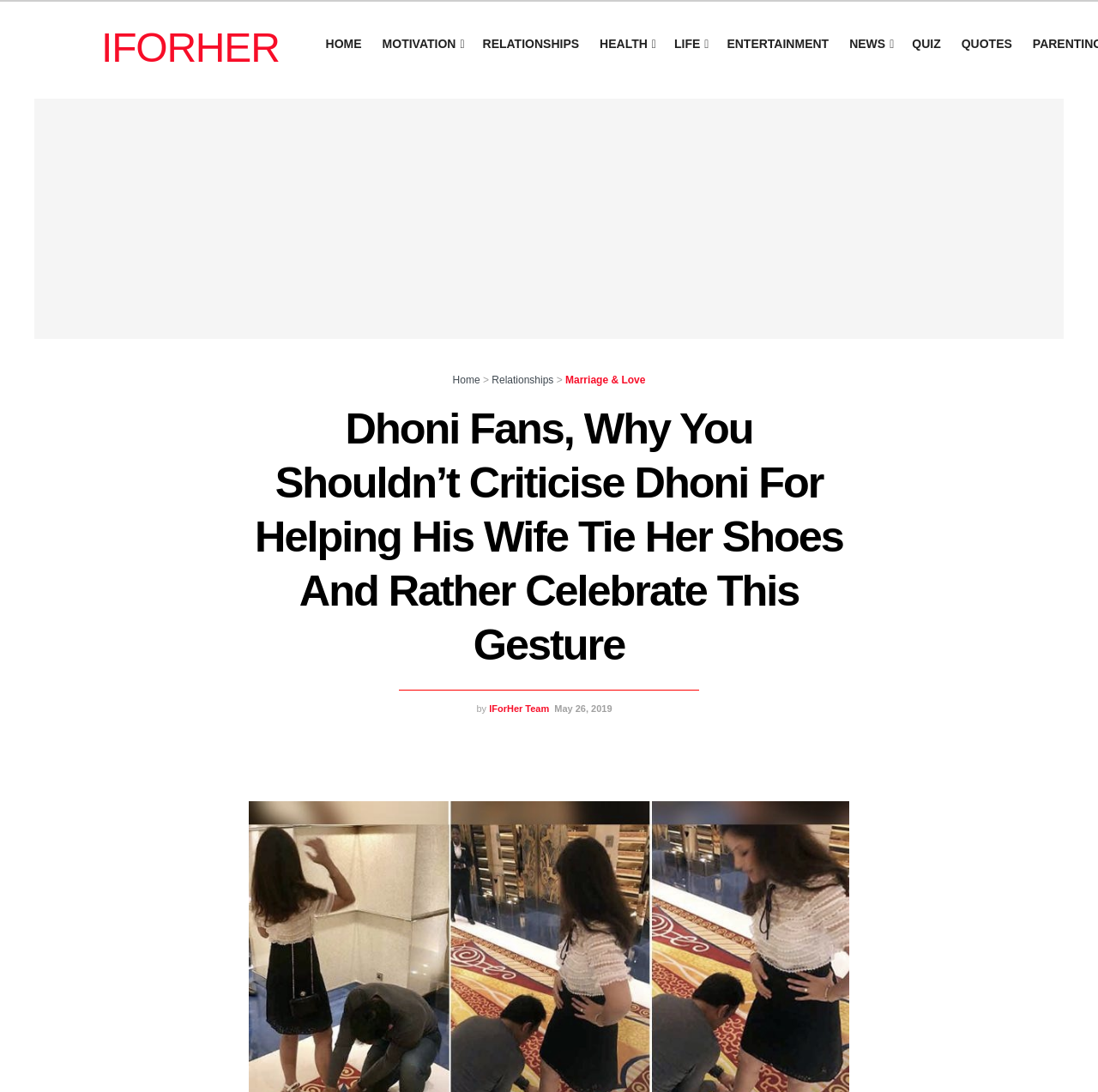Answer briefly with one word or phrase:
What is the name of Dhoni's wife?

Sakshi Dhoni